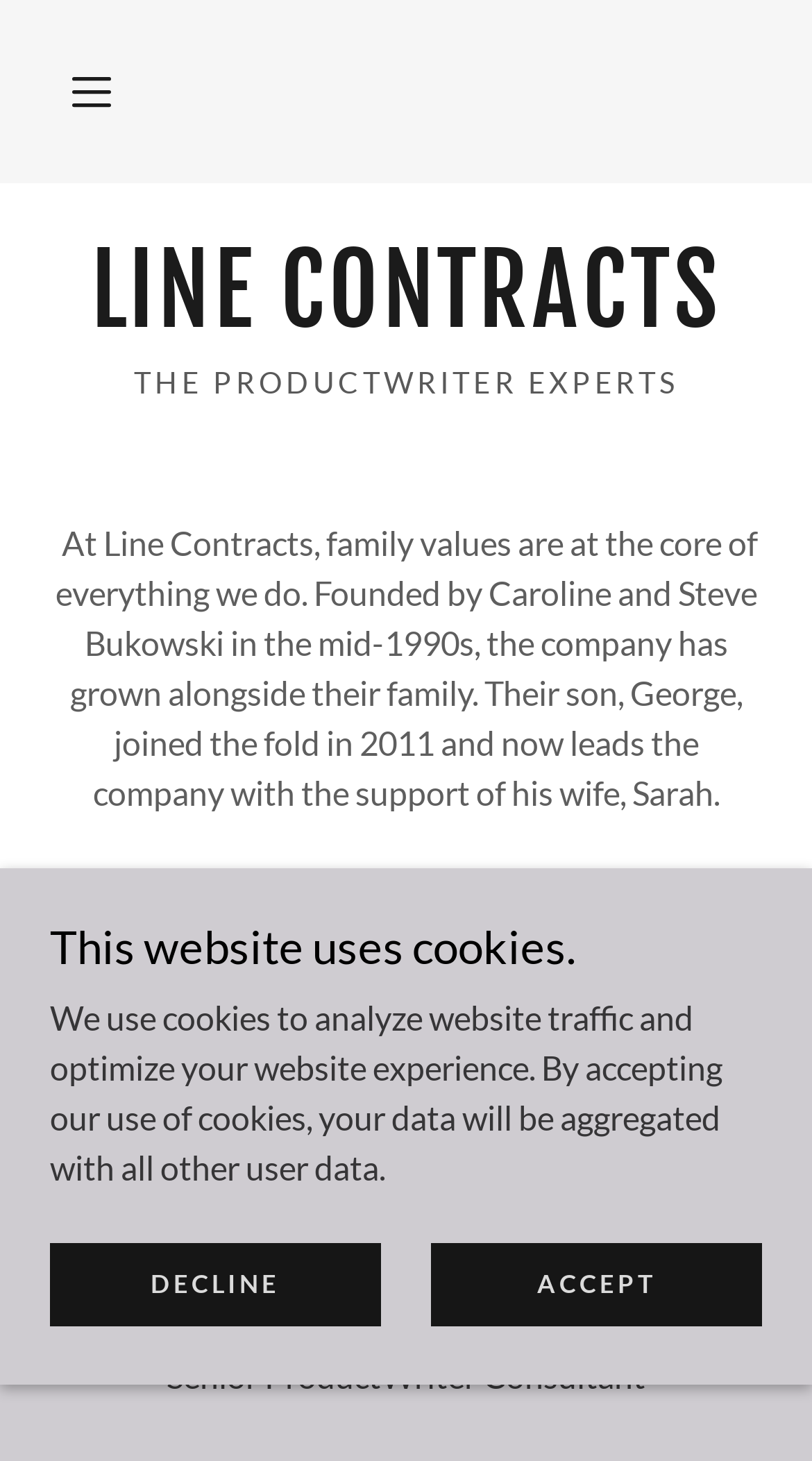Provide the bounding box coordinates of the HTML element this sentence describes: "Caroline Bukowski".

[0.328, 0.893, 0.672, 0.92]